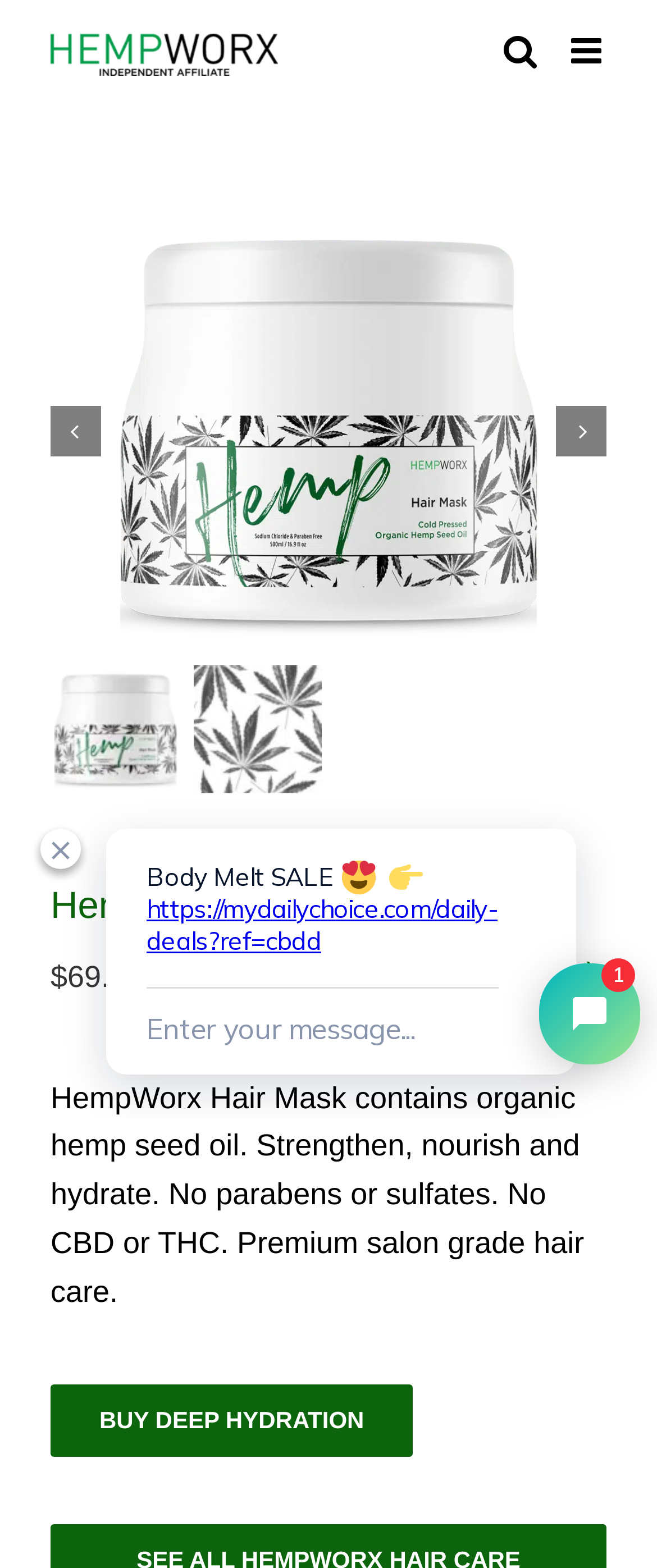Find the bounding box of the web element that fits this description: "aria-label="Toggle mobile search"".

[0.767, 0.021, 0.818, 0.044]